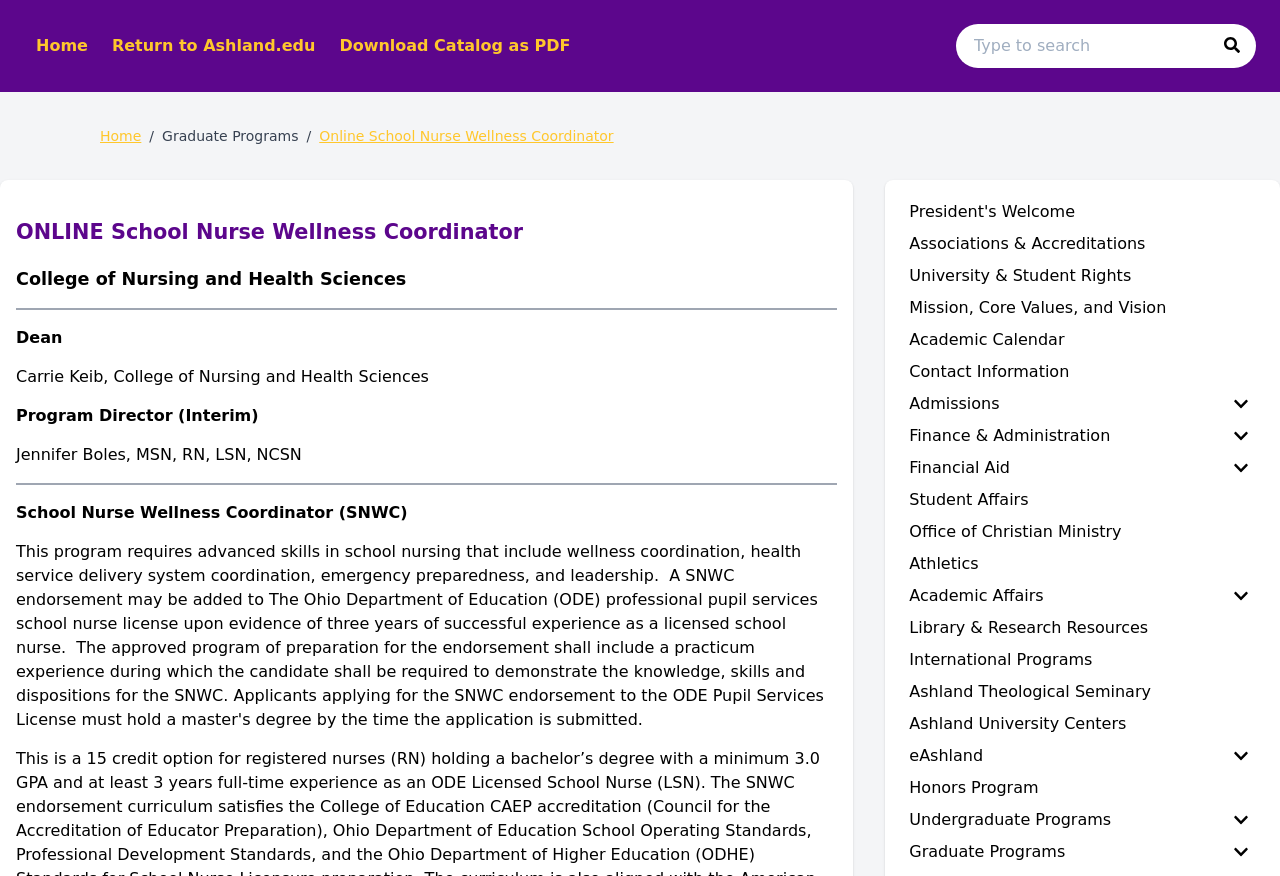Identify the bounding box coordinates of the region that should be clicked to execute the following instruction: "Download Catalog as PDF".

[0.256, 0.03, 0.455, 0.075]